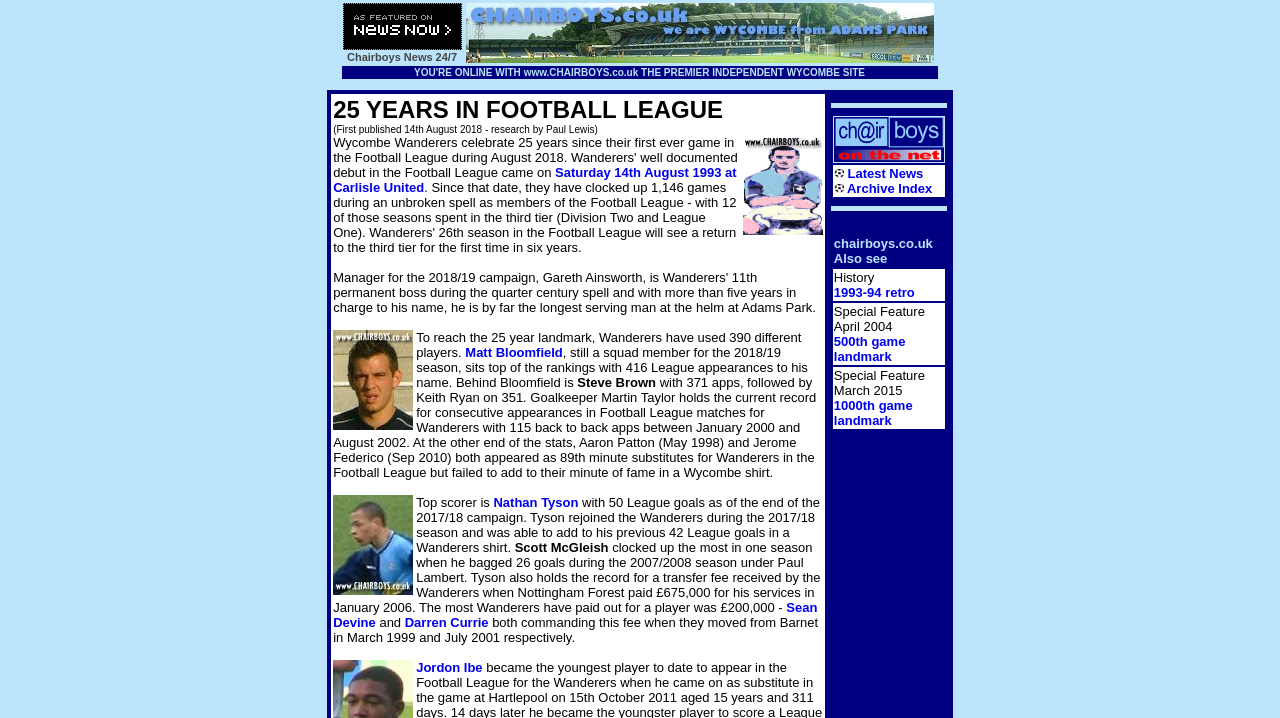Find the bounding box coordinates of the area to click in order to follow the instruction: "Click the link to read about the 500th game landmark".

[0.651, 0.465, 0.707, 0.506]